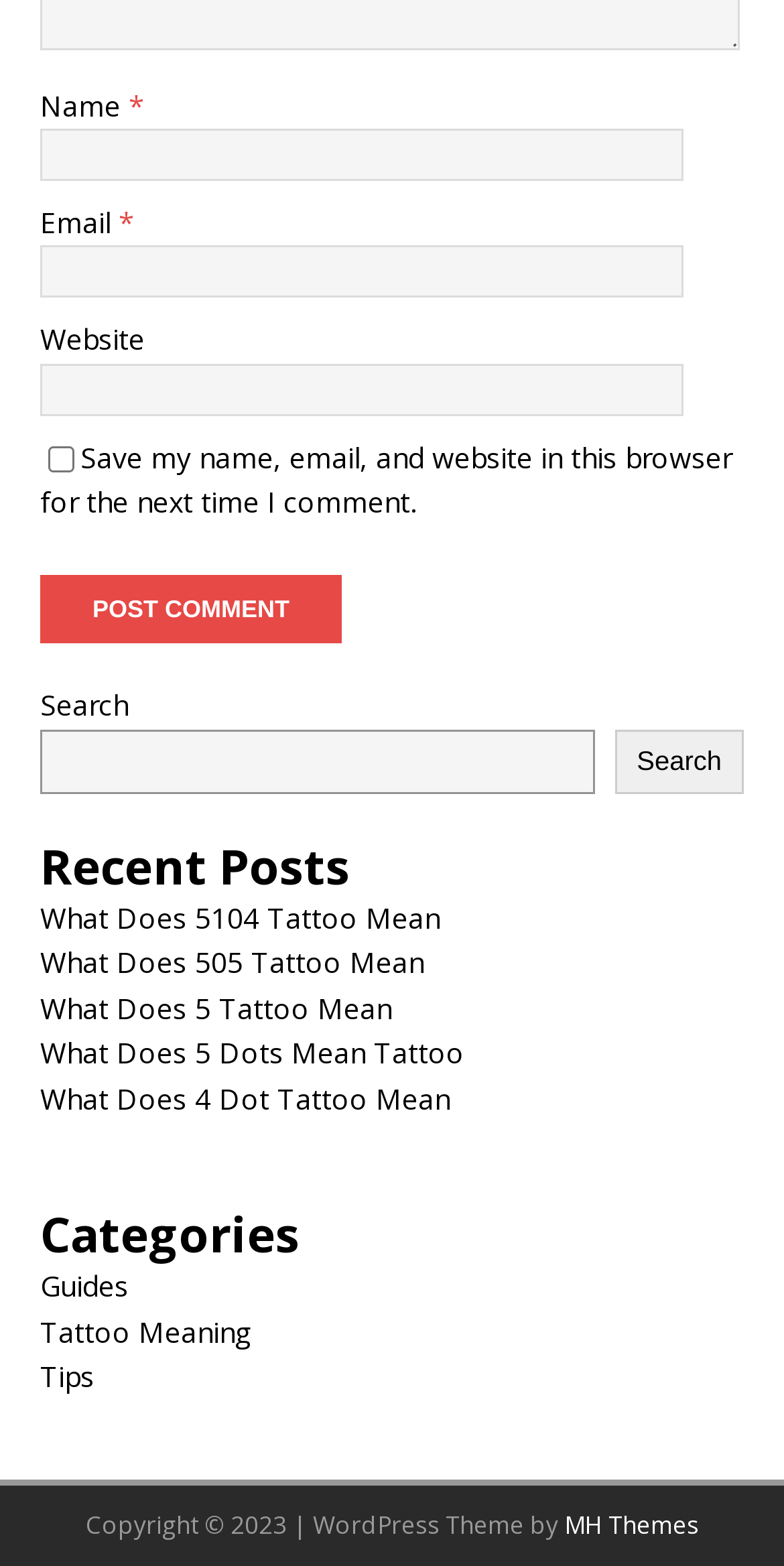Find the bounding box coordinates of the element to click in order to complete this instruction: "Enter name". The bounding box coordinates must be four float numbers between 0 and 1, denoted as [left, top, right, bottom].

[0.051, 0.082, 0.872, 0.115]